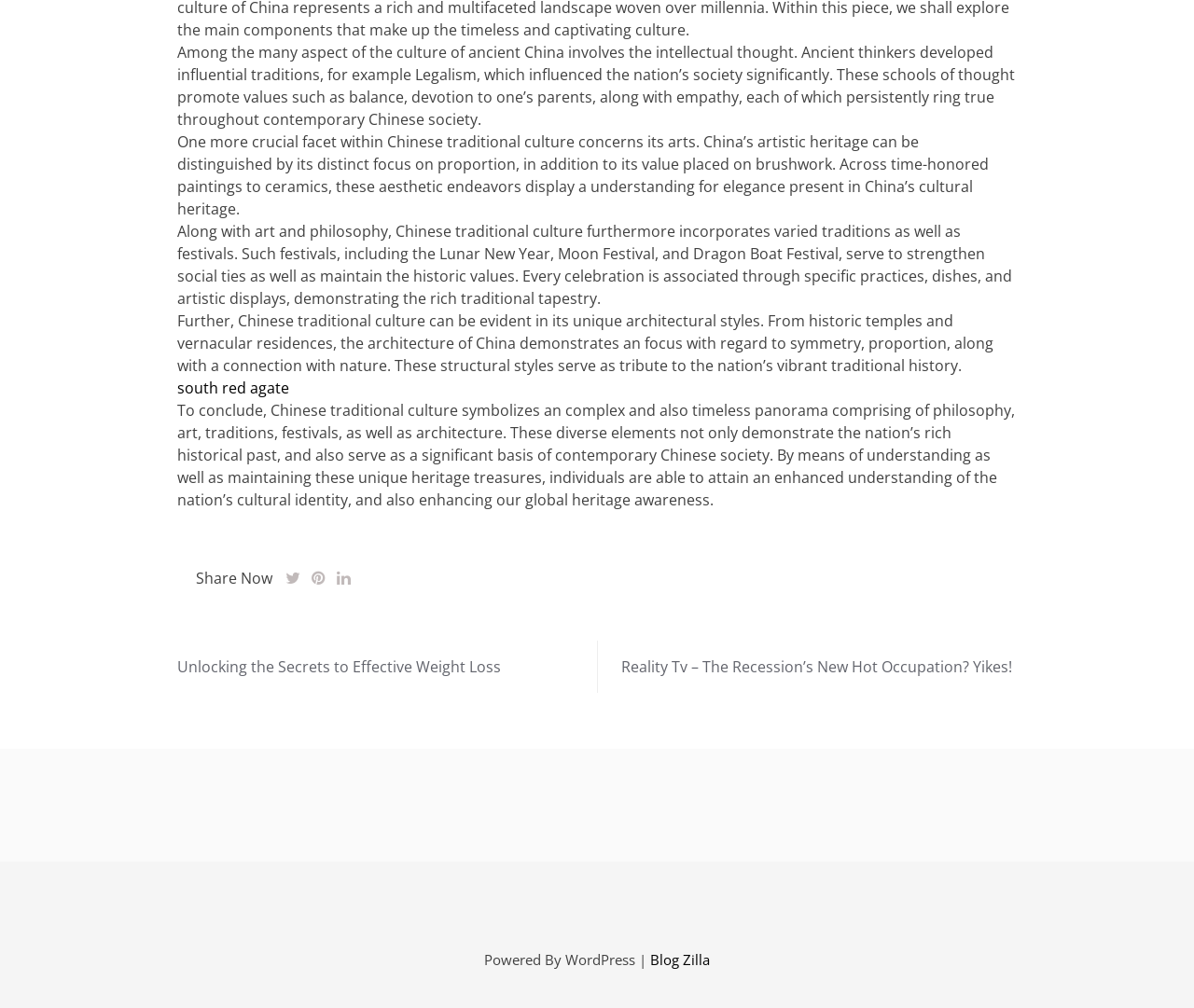Bounding box coordinates are specified in the format (top-left x, top-left y, bottom-right x, bottom-right y). All values are floating point numbers bounded between 0 and 1. Please provide the bounding box coordinate of the region this sentence describes: south red agate

[0.148, 0.375, 0.242, 0.395]